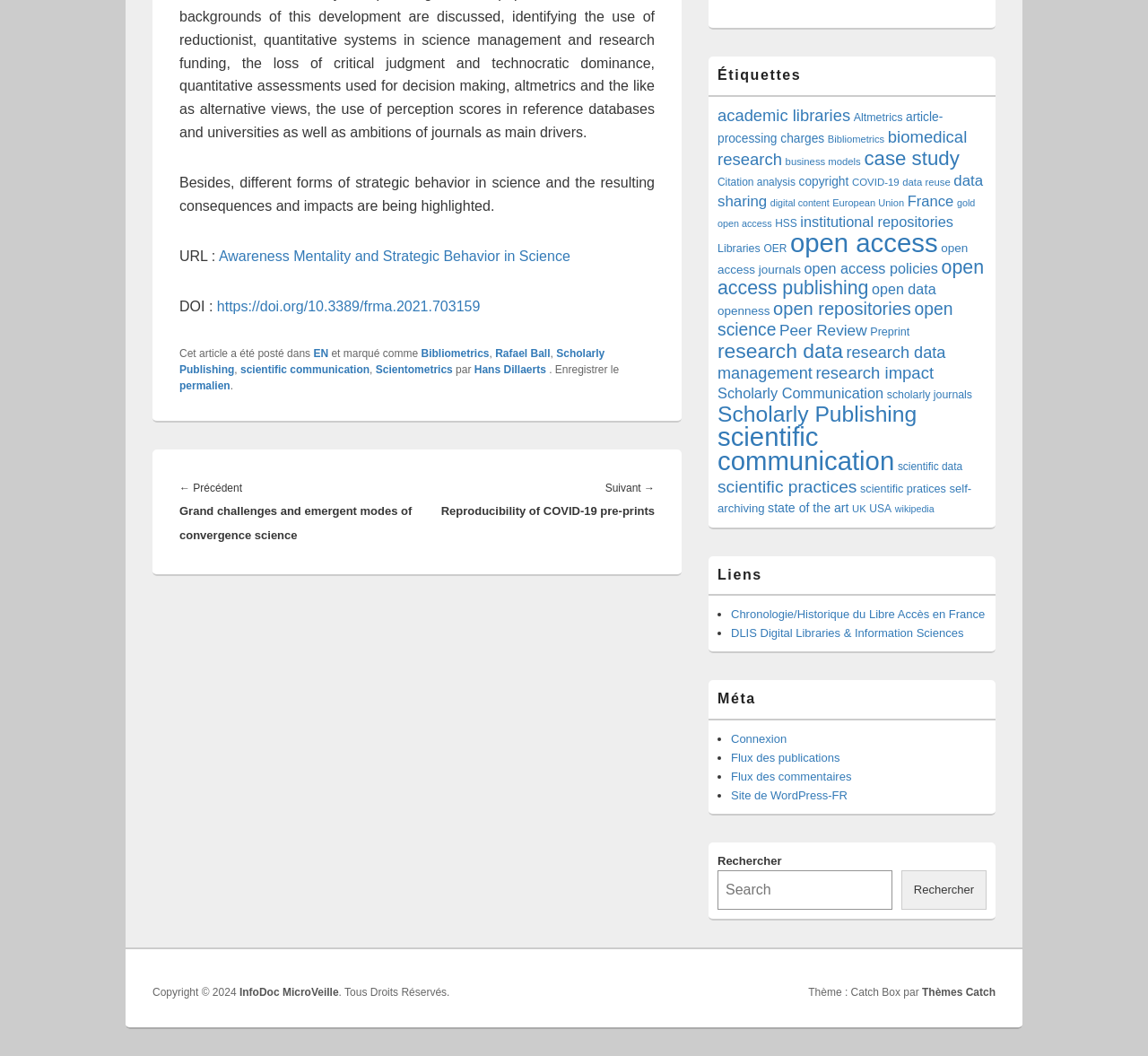Determine the bounding box coordinates of the UI element that matches the following description: "parent_node: Rechercher name="s" placeholder="Search"". The coordinates should be four float numbers between 0 and 1 in the format [left, top, right, bottom].

[0.625, 0.824, 0.777, 0.861]